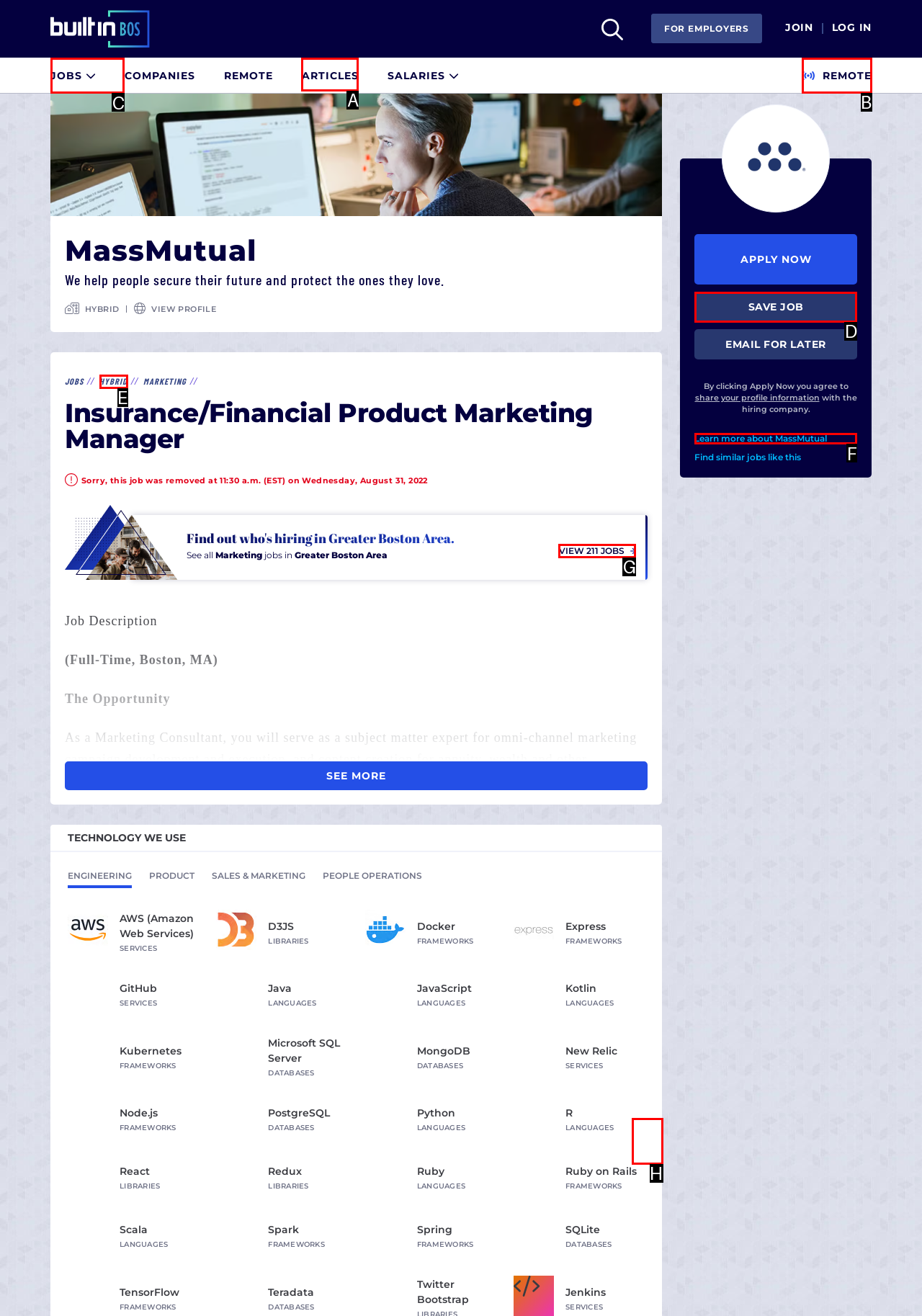Choose the UI element you need to click to carry out the task: Click on the 'JOBS' link.
Respond with the corresponding option's letter.

C